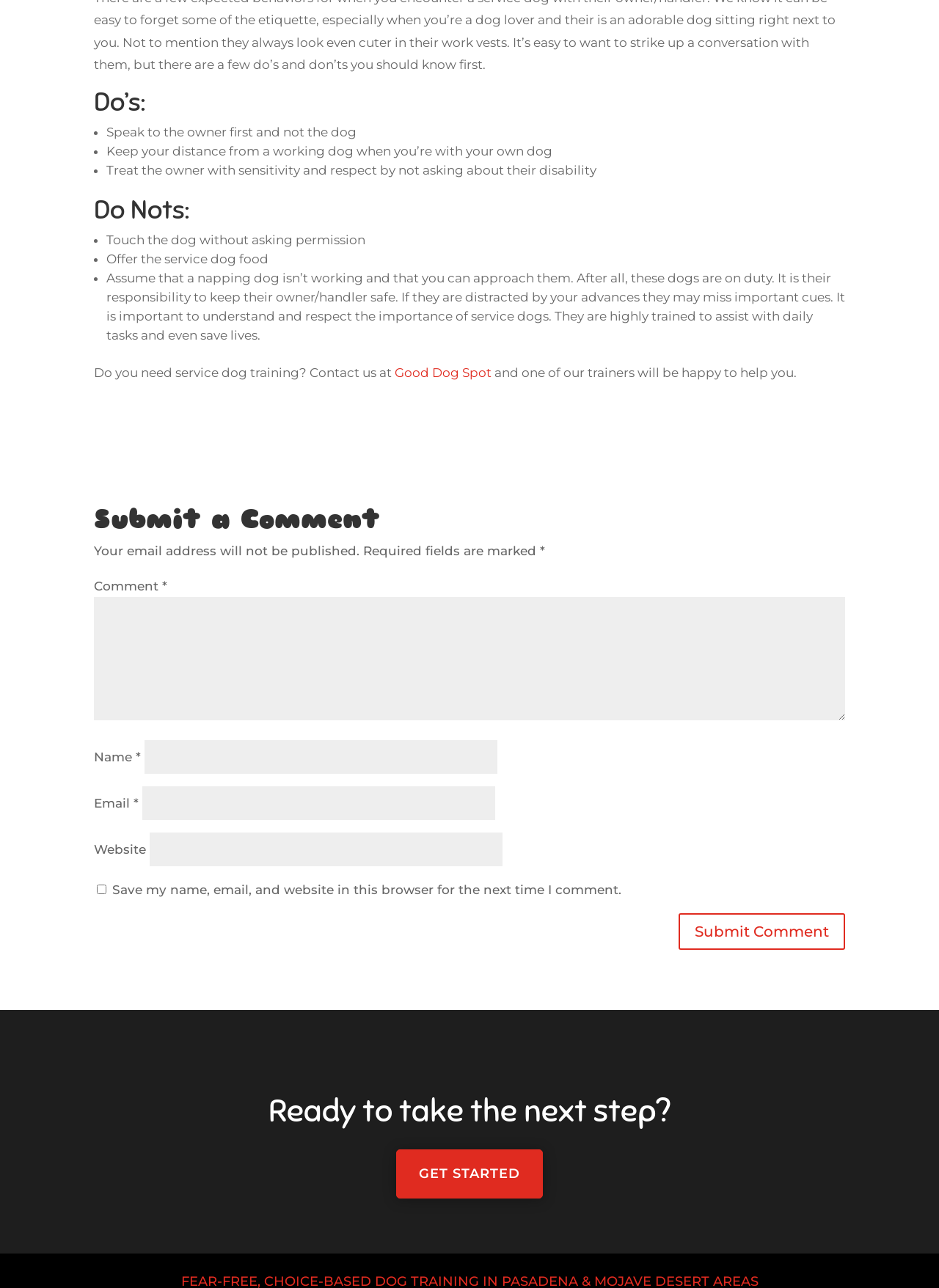Answer with a single word or phrase: 
What should you do when you see a service dog?

Speak to the owner first